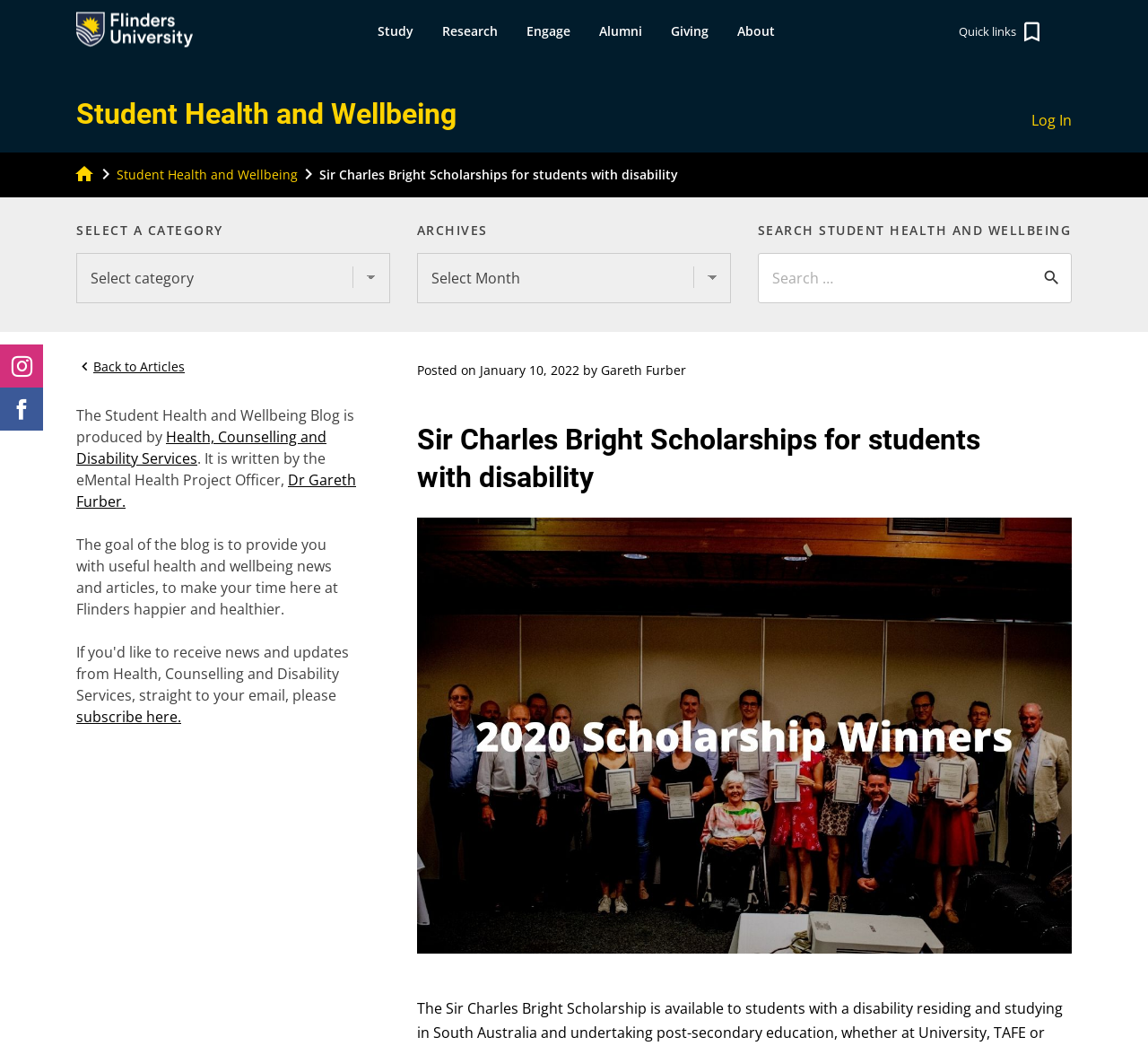Determine the bounding box coordinates for the clickable element required to fulfill the instruction: "Search for something in the search box". Provide the coordinates as four float numbers between 0 and 1, i.e., [left, top, right, bottom].

[0.66, 0.242, 0.934, 0.297]